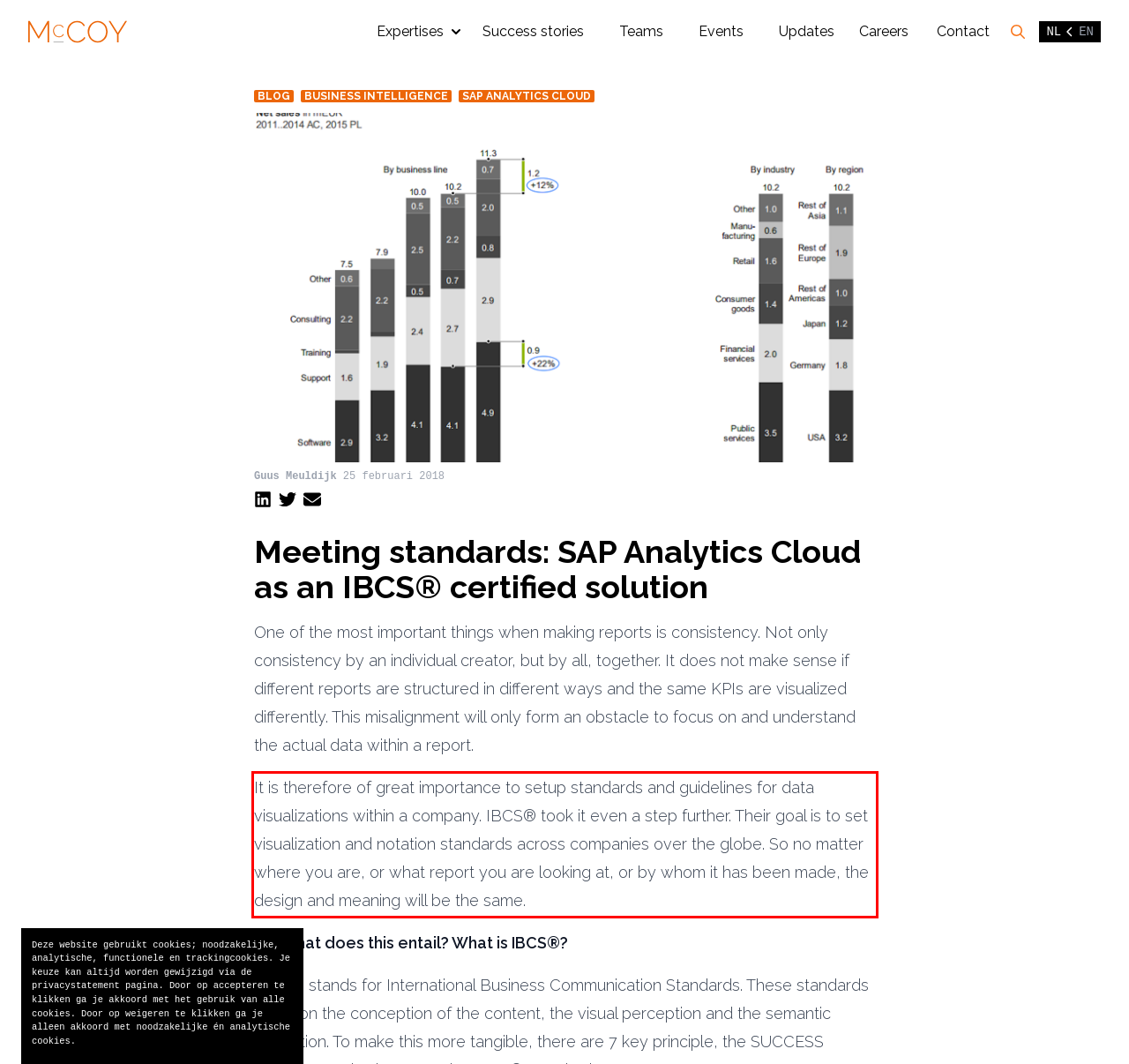You are given a screenshot with a red rectangle. Identify and extract the text within this red bounding box using OCR.

It is therefore of great importance to setup standards and guidelines for data visualizations within a company. IBCS® took it even a step further. Their goal is to set visualization and notation standards across companies over the globe. So no matter where you are, or what report you are looking at, or by whom it has been made, the design and meaning will be the same.